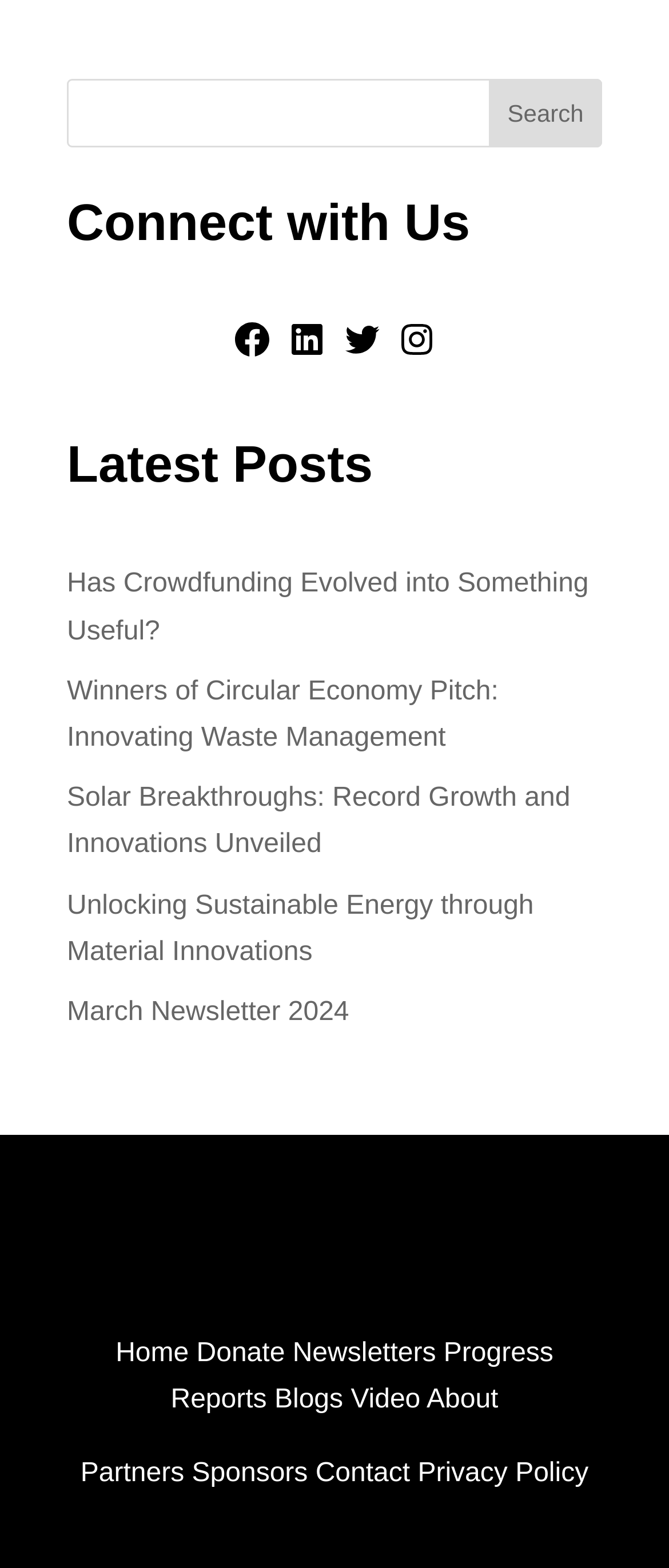How many columns are there in the 'Latest Posts' section?
Respond with a short answer, either a single word or a phrase, based on the image.

1